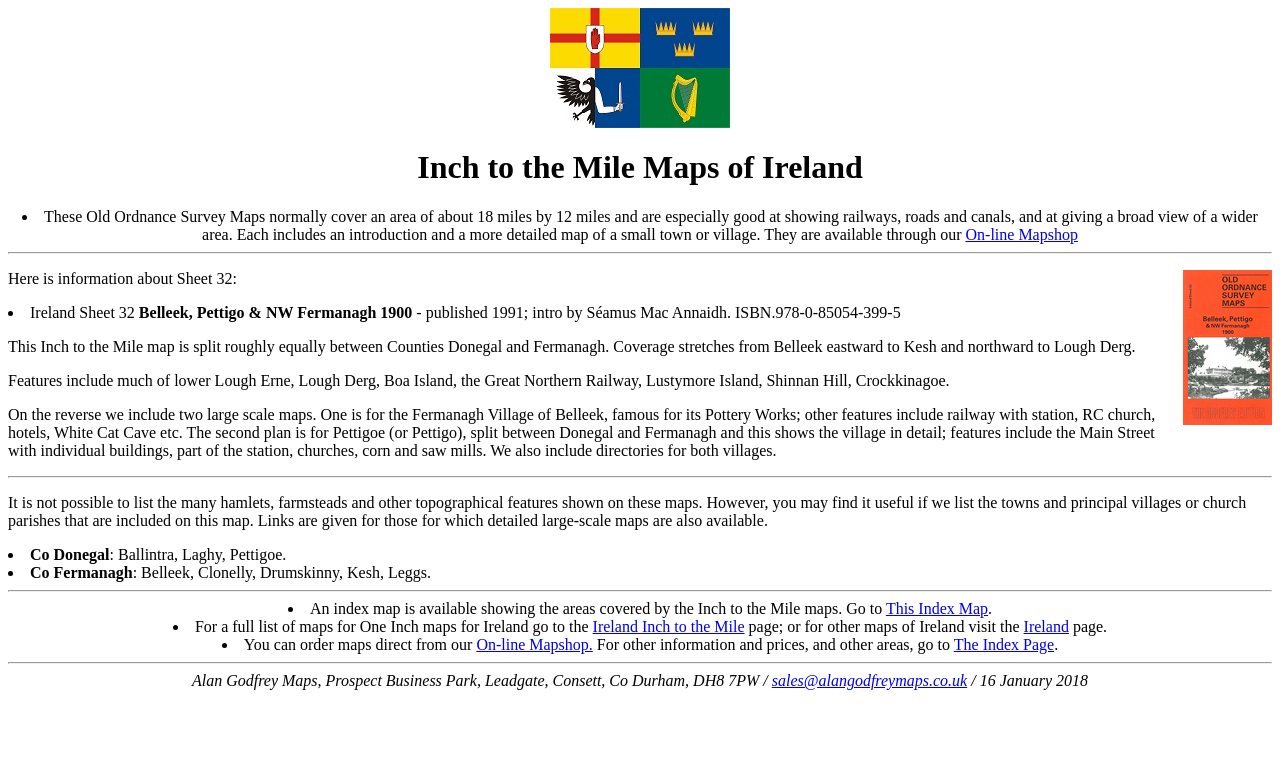With reference to the screenshot, provide a detailed response to the question below:
What is the email address for sales inquiries?

The email address for sales inquiries is mentioned at the bottom of the webpage, which says 'Alan Godfrey Maps, Prospect Business Park, Leadgate, Consett, Co Durham, DH8 7PW / sales@alangodfreymaps.co.uk'.